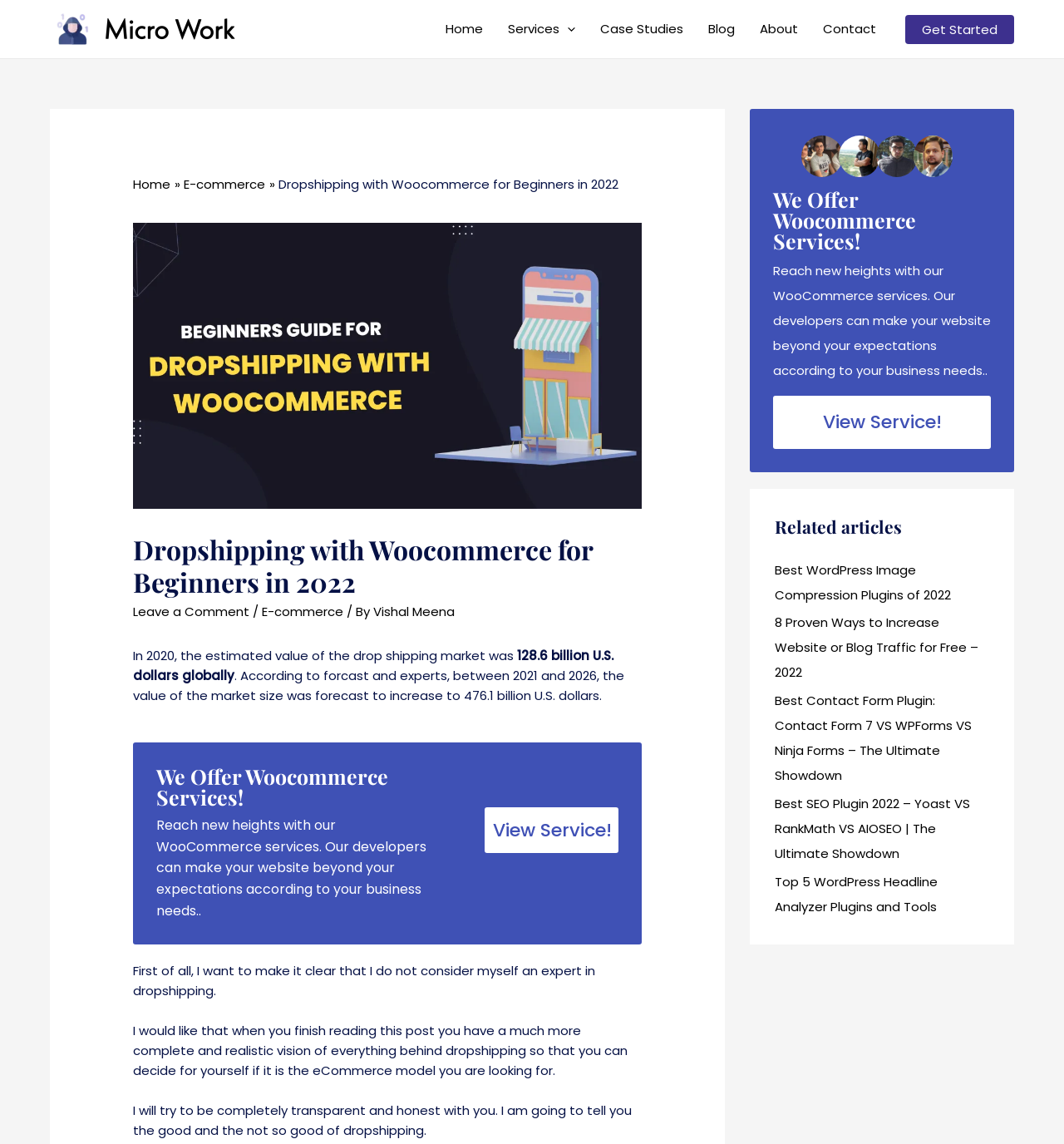Please give a short response to the question using one word or a phrase:
What is the name of the author of the post?

Vishal Meena